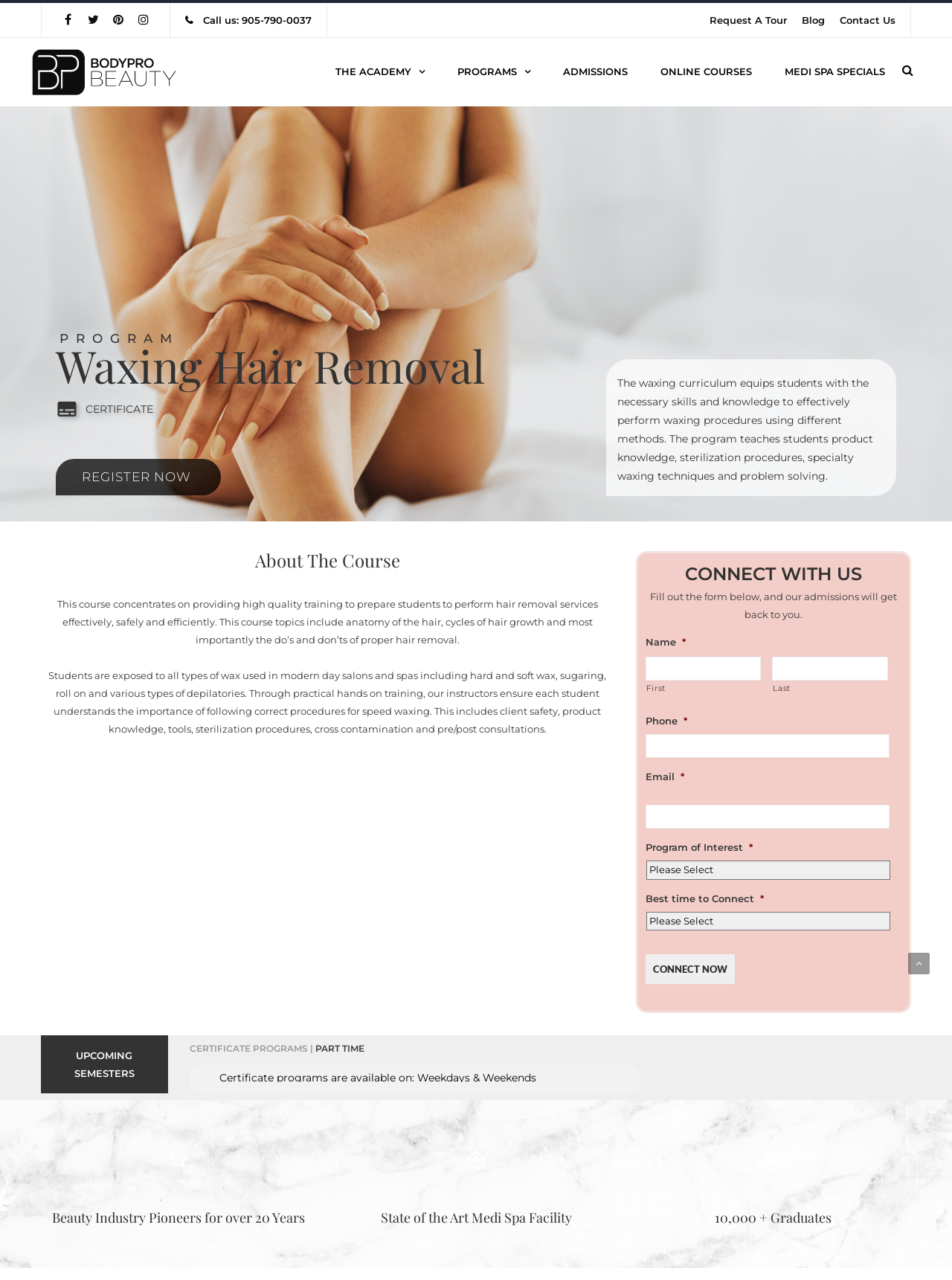Pinpoint the bounding box coordinates for the area that should be clicked to perform the following instruction: "Click the 'REGISTER NOW' button".

[0.059, 0.359, 0.232, 0.387]